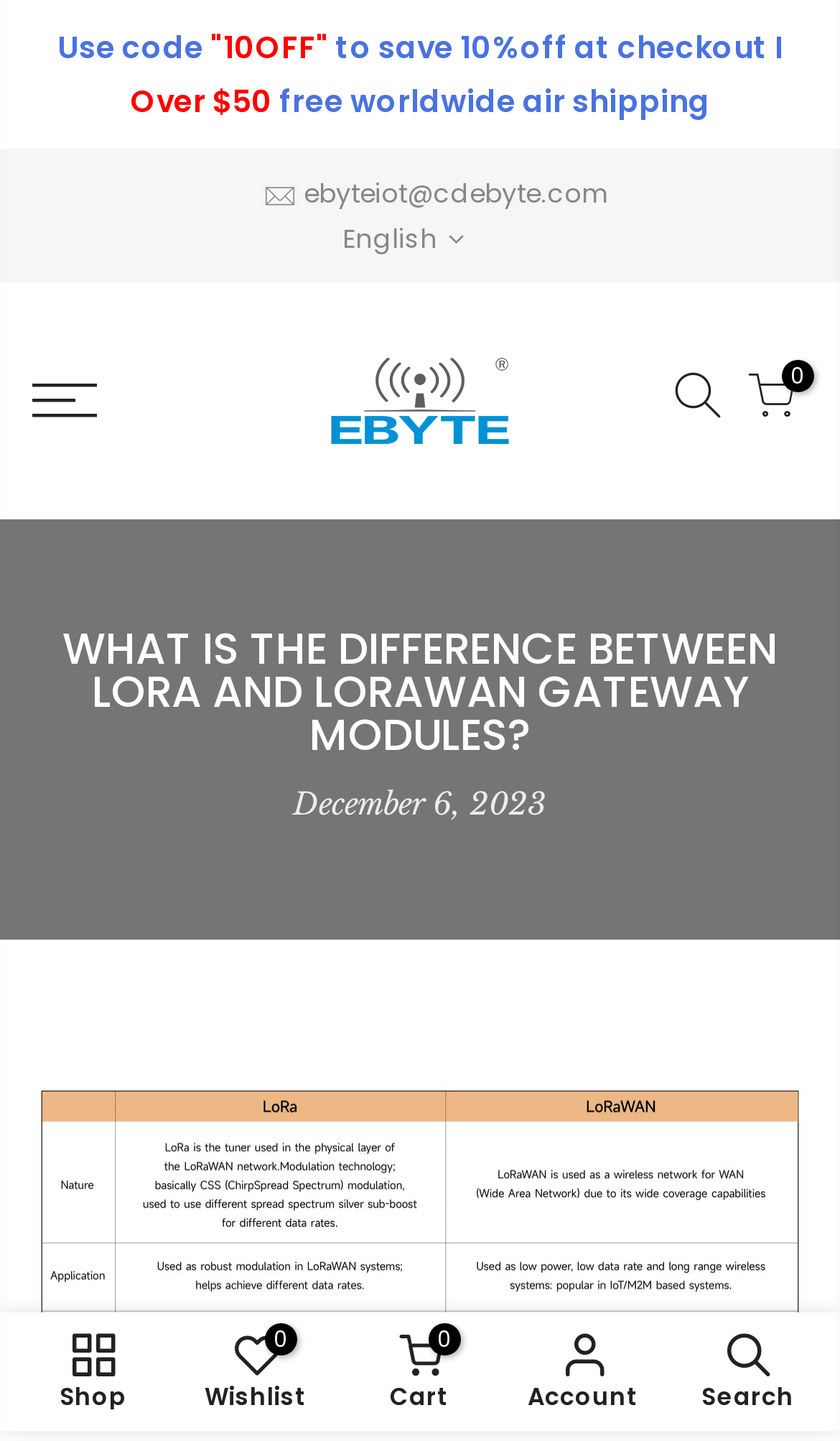Determine the bounding box coordinates of the region that needs to be clicked to achieve the task: "Contact us via email".

[0.362, 0.121, 0.726, 0.147]